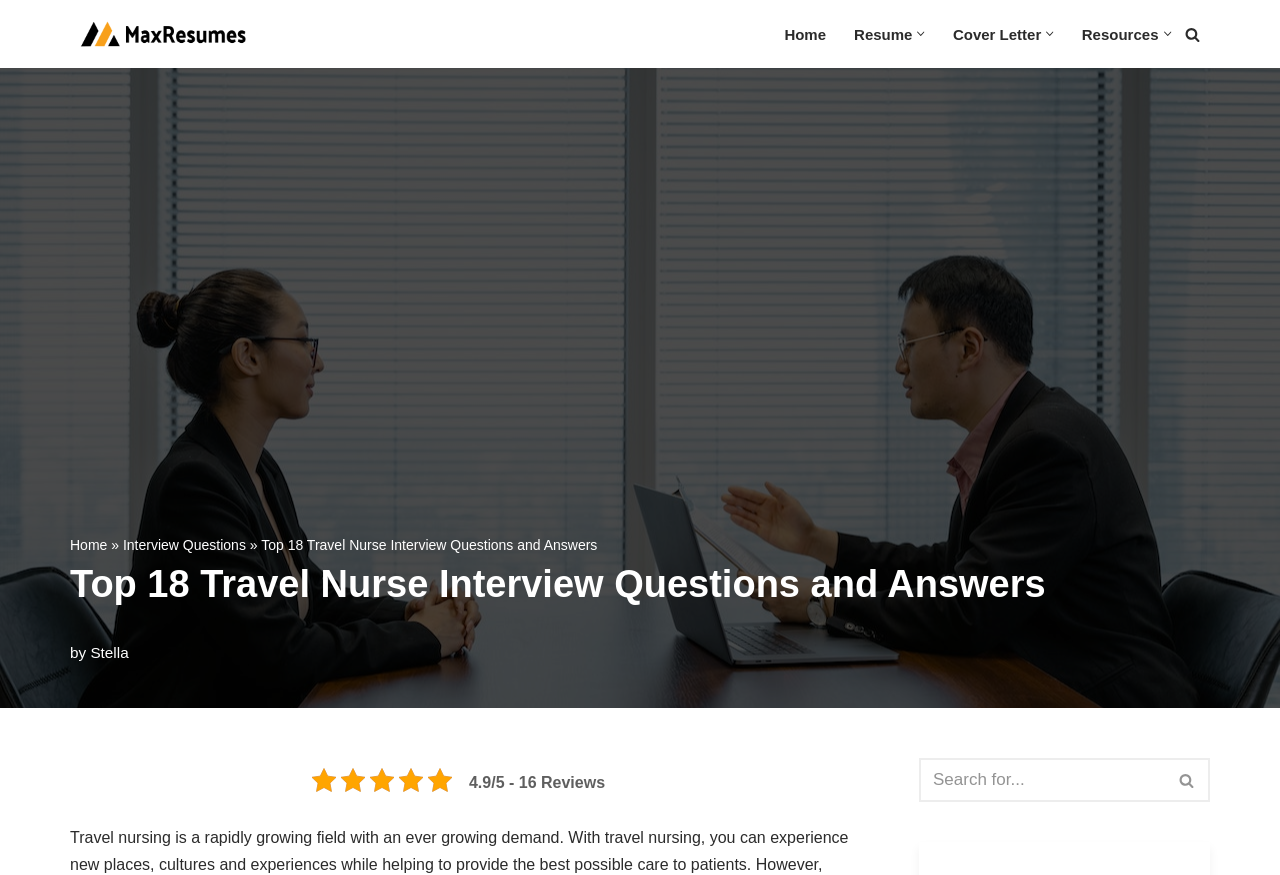Respond with a single word or phrase to the following question:
How many reviews does the author have?

16